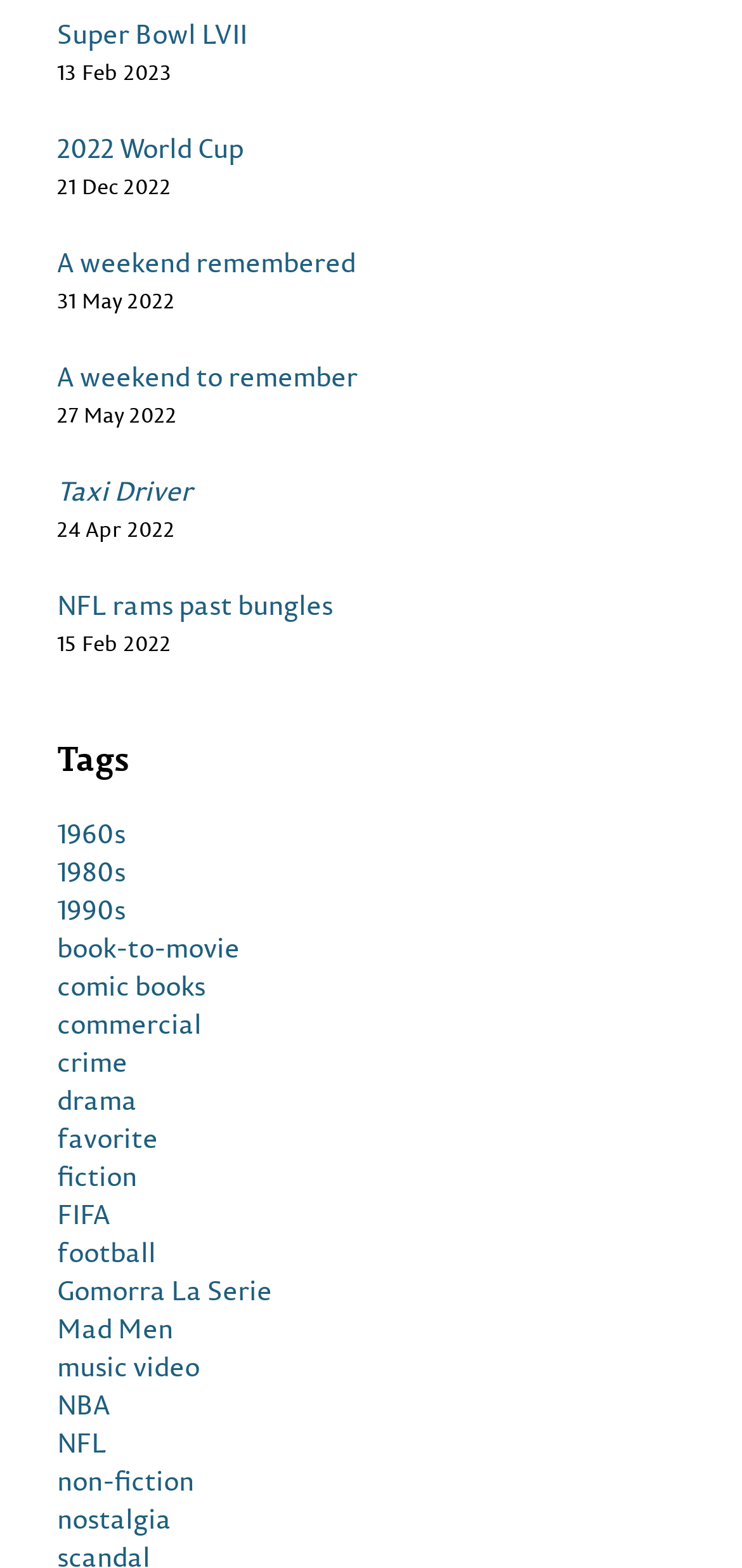Could you determine the bounding box coordinates of the clickable element to complete the instruction: "Check out A weekend remembered"? Provide the coordinates as four float numbers between 0 and 1, i.e., [left, top, right, bottom].

[0.077, 0.155, 0.949, 0.179]